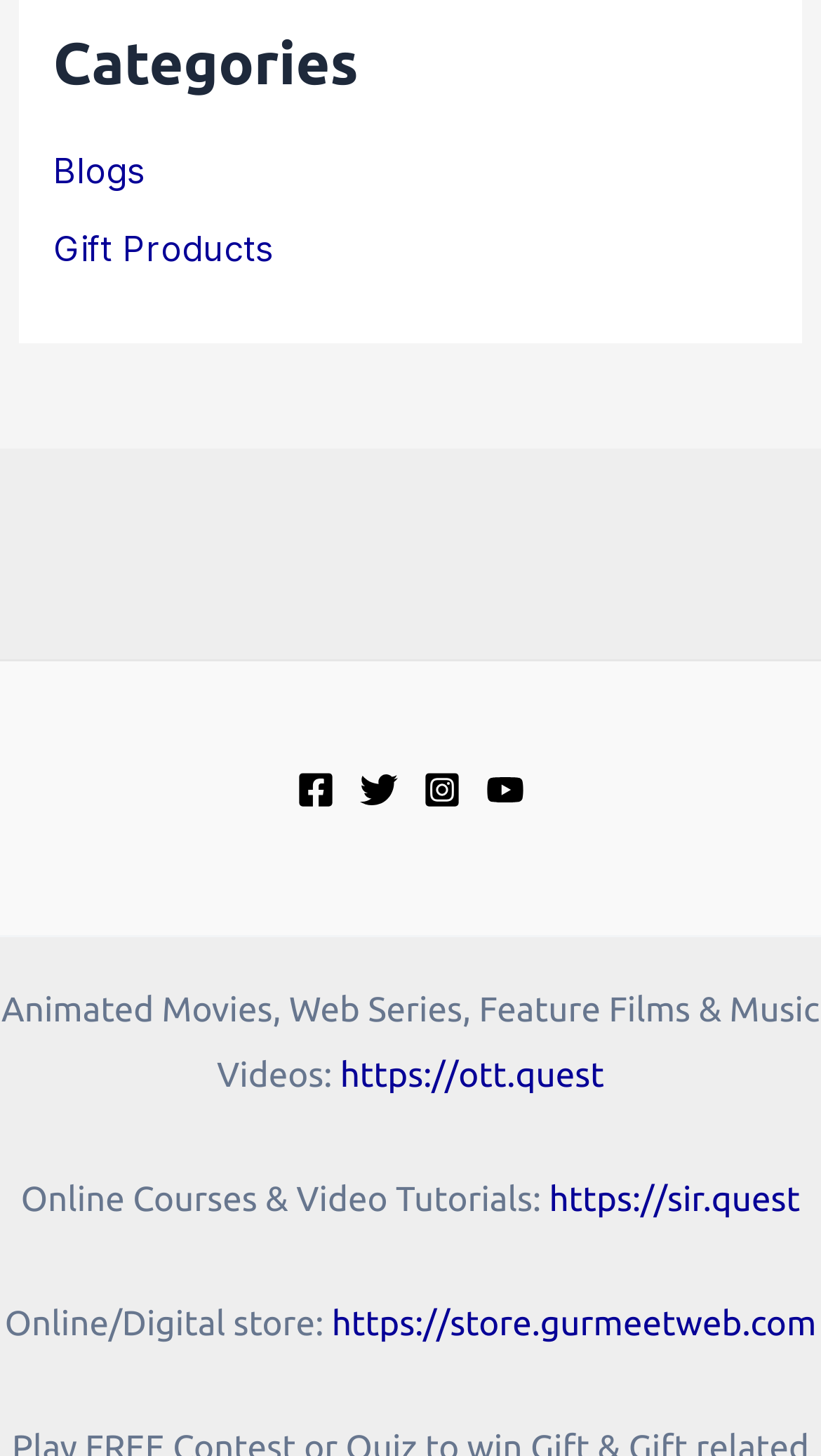Please identify the bounding box coordinates of the element's region that needs to be clicked to fulfill the following instruction: "Open YouTube". The bounding box coordinates should consist of four float numbers between 0 and 1, i.e., [left, top, right, bottom].

None